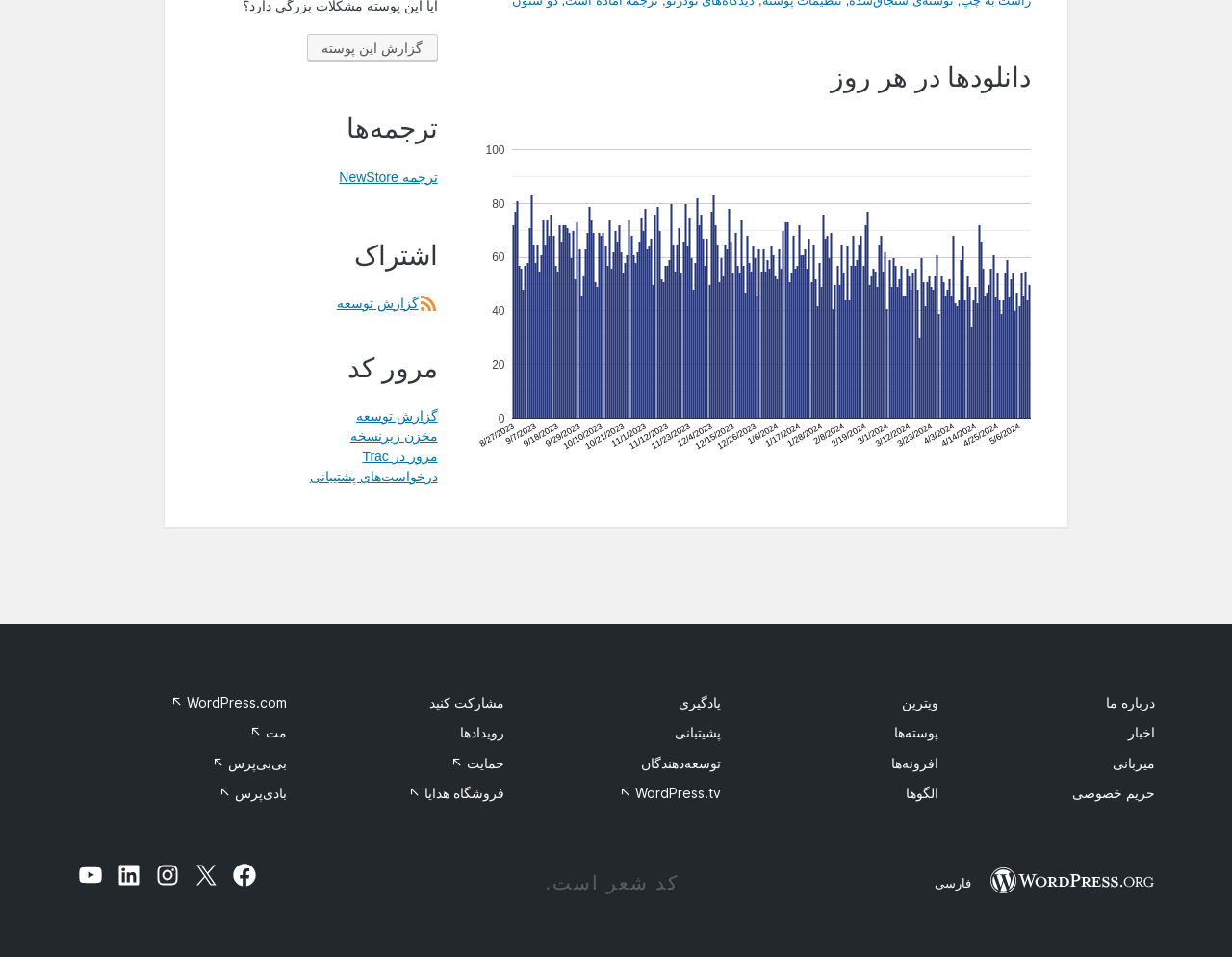What is the text above the chart?
Please answer the question with a detailed and comprehensive explanation.

Above the chart, there is a generic element with the text 'A chart.', which is a brief description of the chart below.